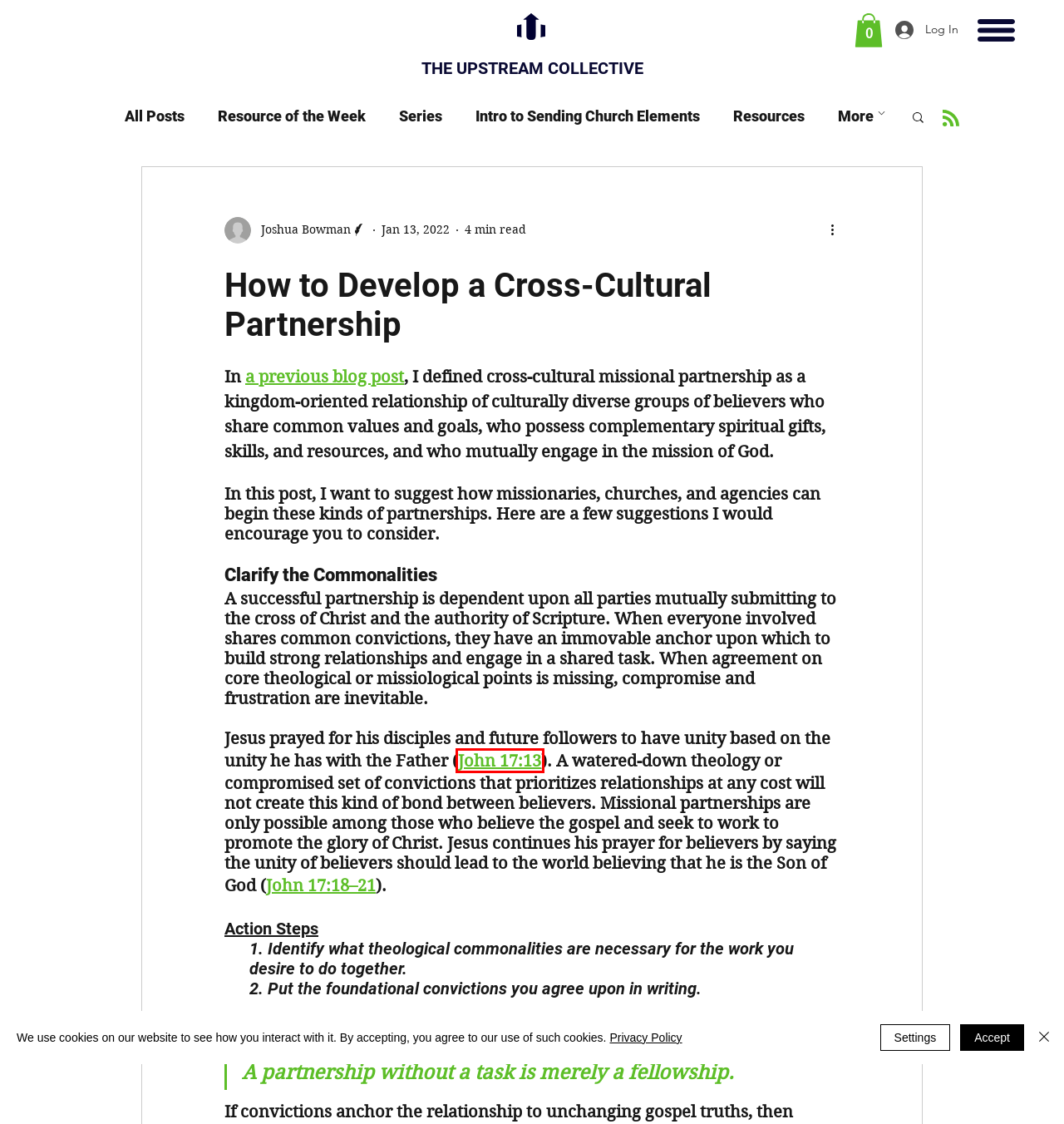Please examine the screenshot provided, which contains a red bounding box around a UI element. Select the webpage description that most accurately describes the new page displayed after clicking the highlighted element. Here are the candidates:
A. John 17:13 ESV - But now I am coming to you, and these - Bible Gateway
B. Together on Mission with God: A Definition for Partnership
C. Resources
D. John 17:18–21 ESV - As you sent me into the world, so I - Bible Gateway
E. Privacy Policy | Upstream Collective
F. Cart Page | Upstream Collective
G. Resource of the Week
H. Intro to Sending Church Elements

A